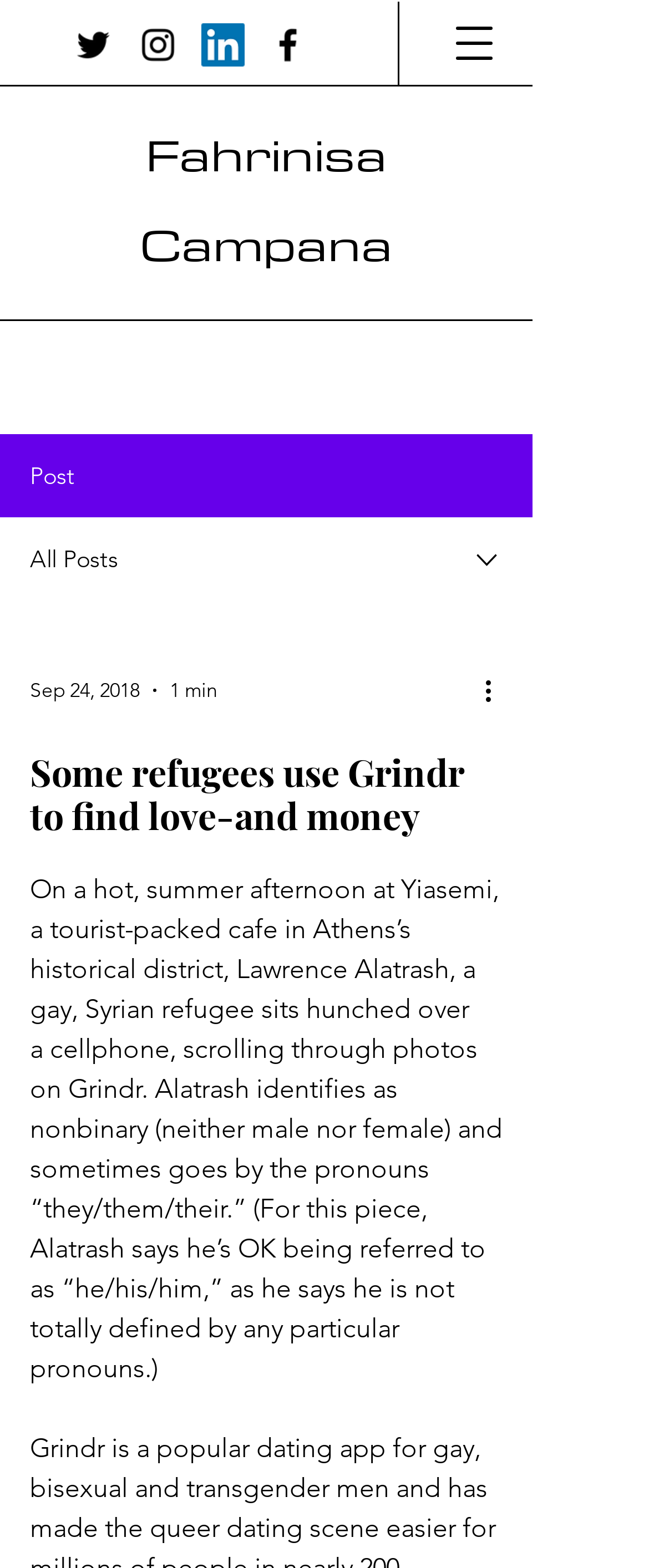Please identify the bounding box coordinates for the region that you need to click to follow this instruction: "Click on More actions button".

[0.738, 0.428, 0.8, 0.453]